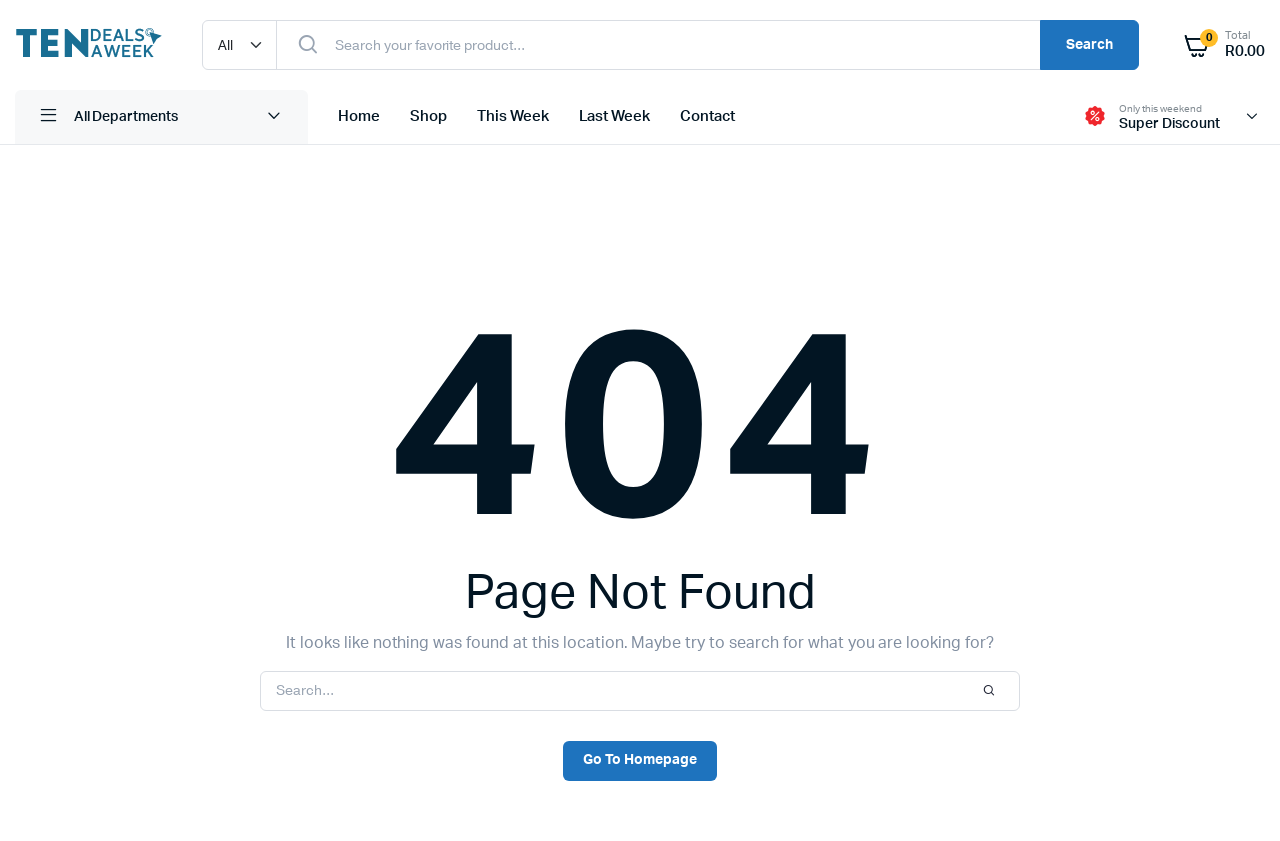Please find and report the bounding box coordinates of the element to click in order to perform the following action: "Click on the Ten Deals A Week link". The coordinates should be expressed as four float numbers between 0 and 1, in the format [left, top, right, bottom].

[0.012, 0.027, 0.127, 0.08]